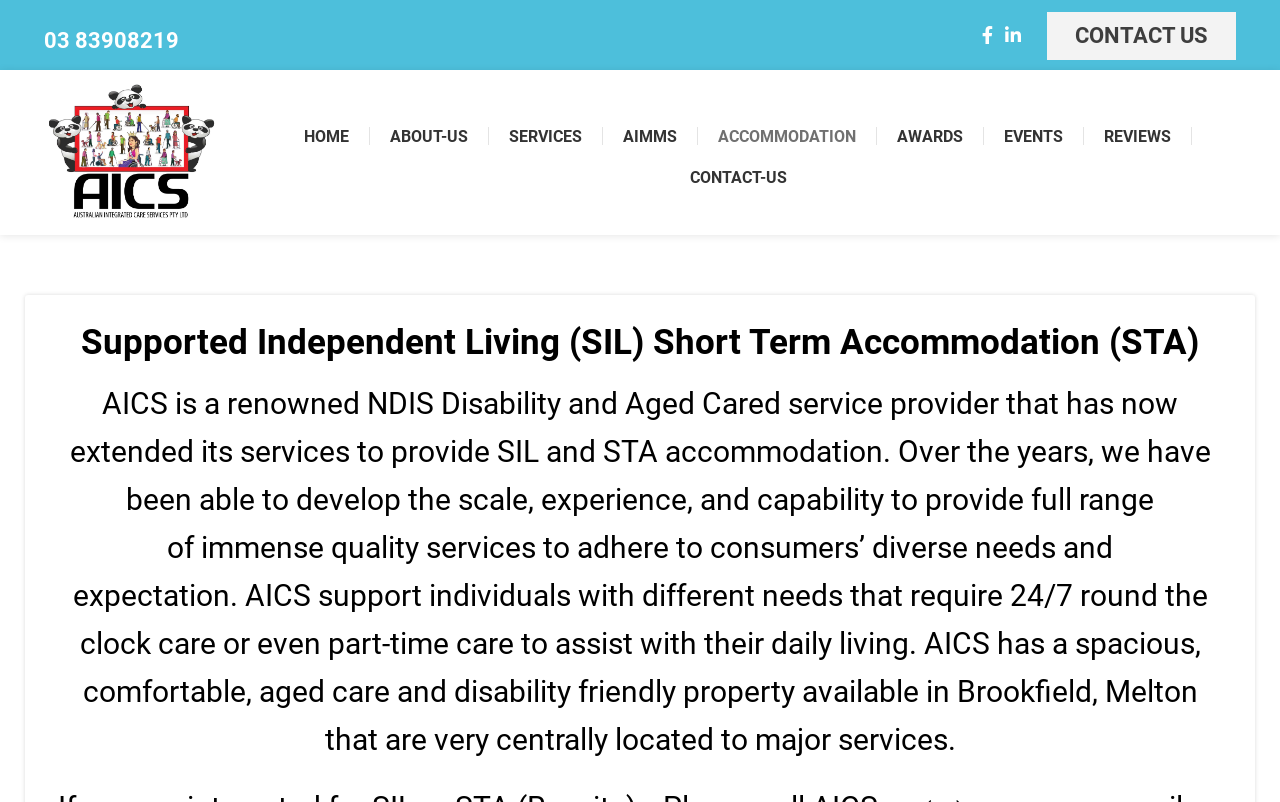Specify the bounding box coordinates of the area to click in order to follow the given instruction: "Go to CONTACT US page."

[0.818, 0.015, 0.966, 0.075]